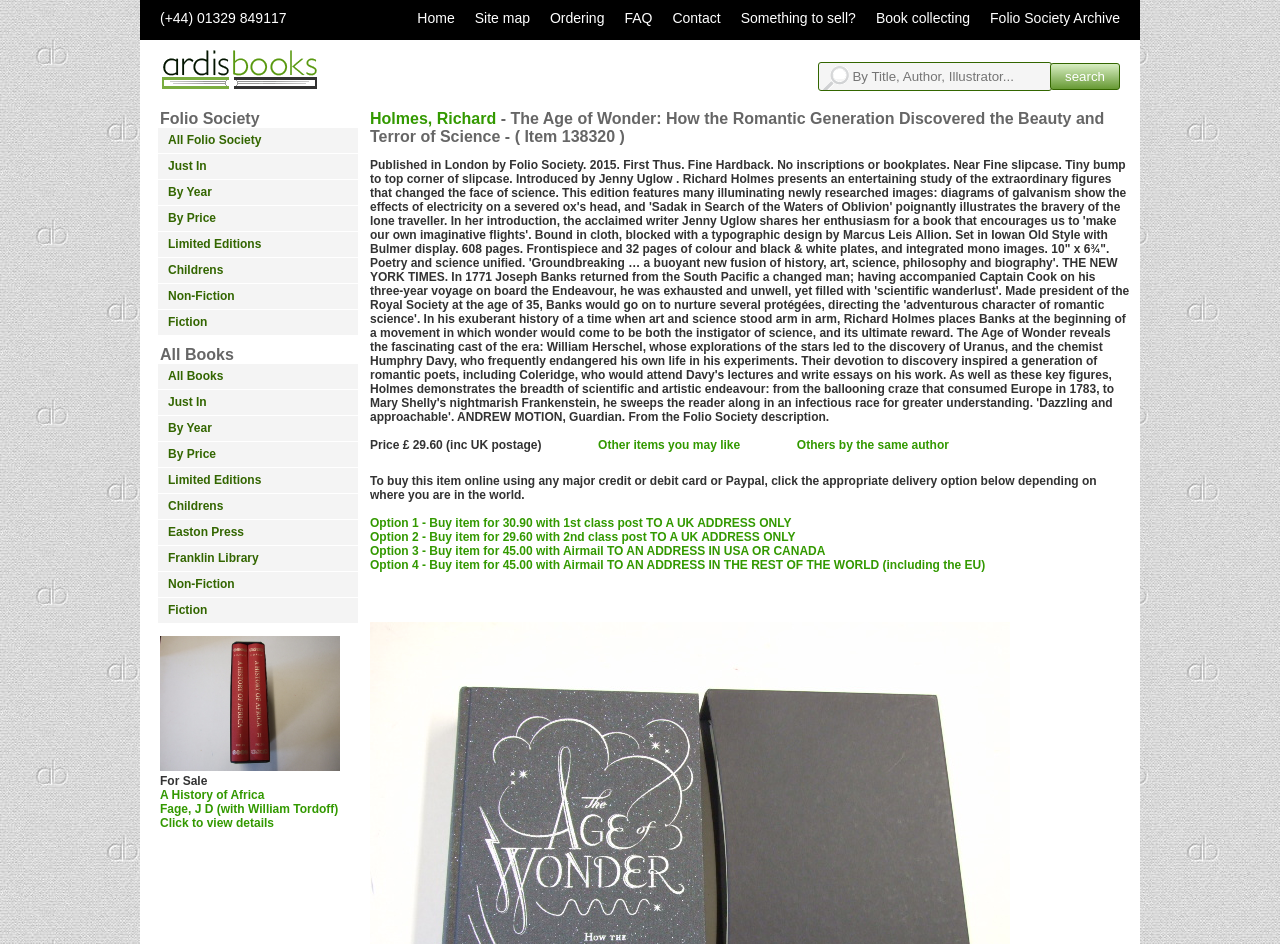What is the phone number on the top left?
Provide a fully detailed and comprehensive answer to the question.

I found the phone number by looking at the top left corner of the webpage, where I saw a link with the text '(+44) 01329 849117'.